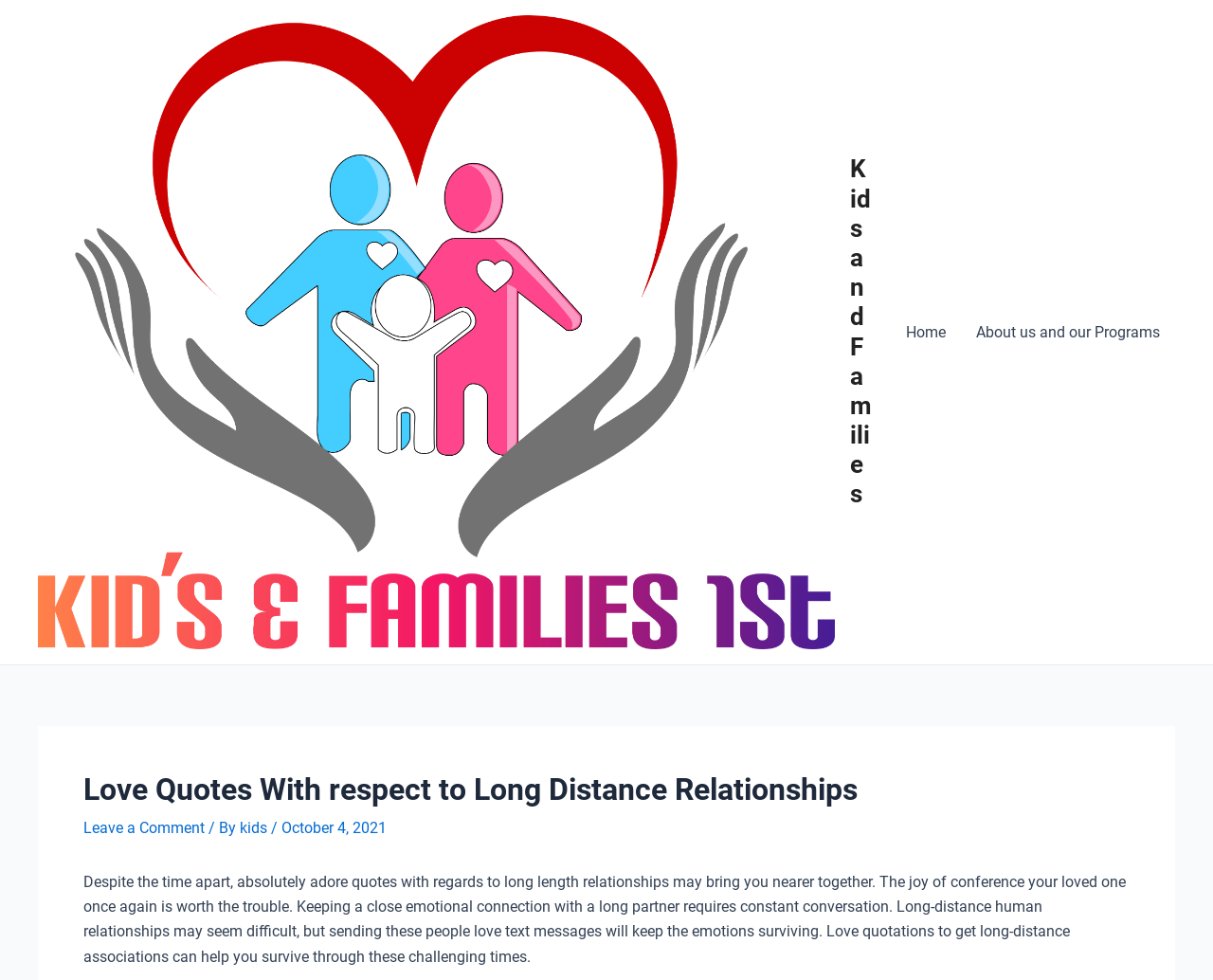Reply to the question below using a single word or brief phrase:
What is the purpose of the love quotes?

To bring people closer